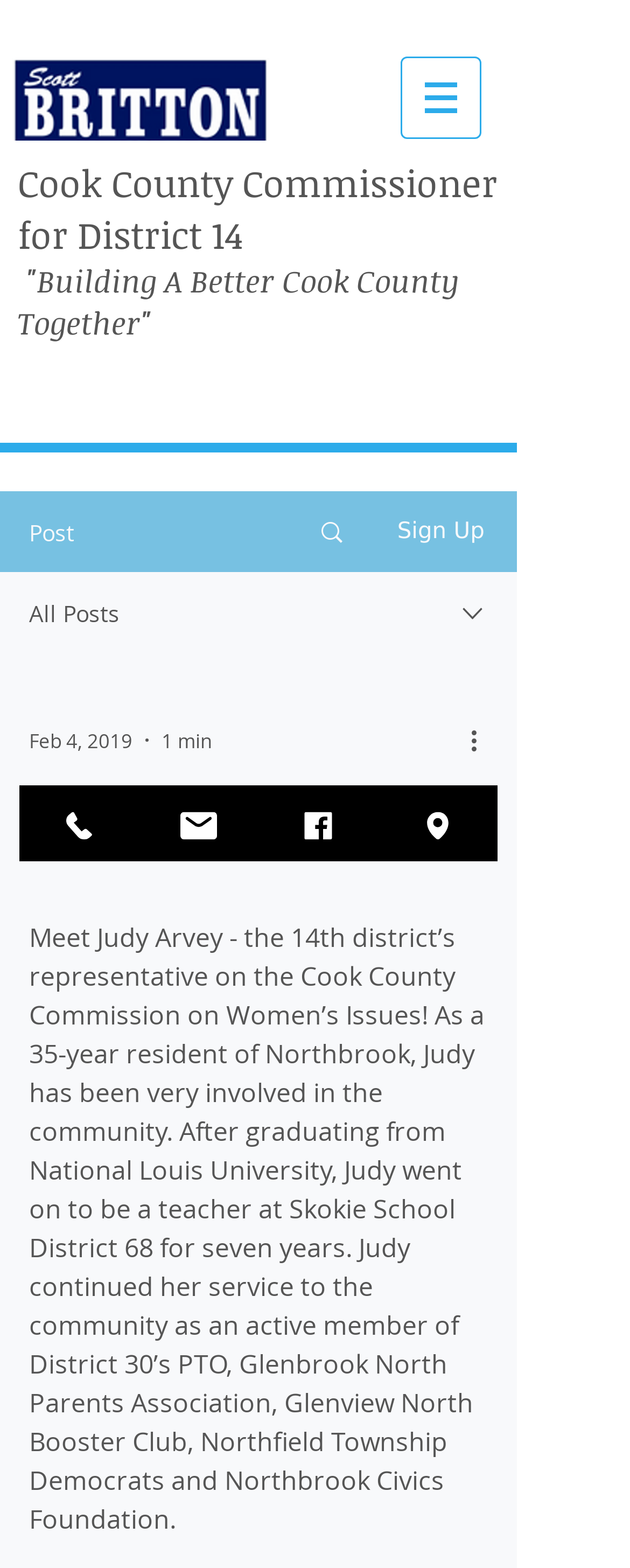Please give a succinct answer using a single word or phrase:
What is the name of the university Judy graduated from?

National Louis University